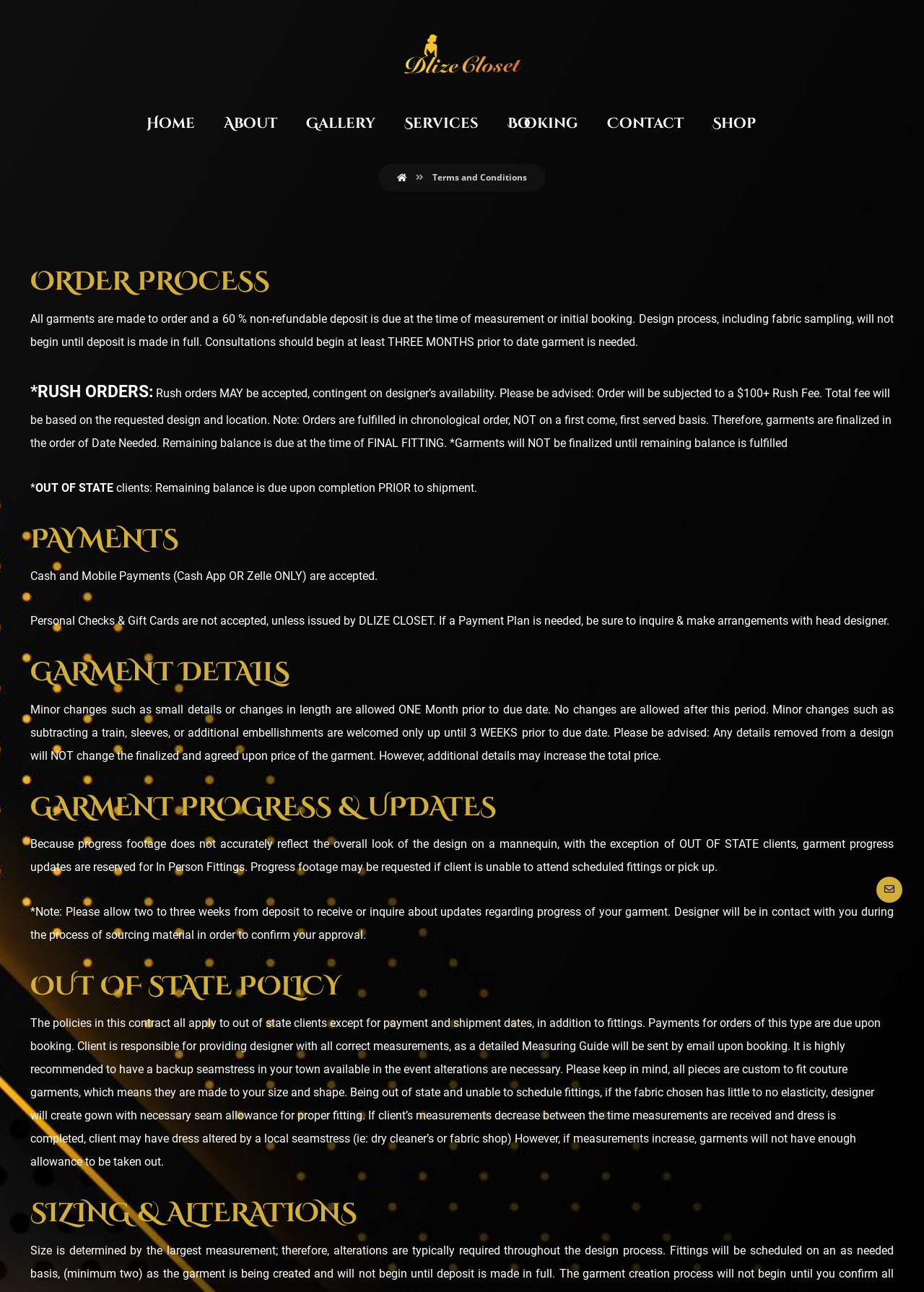Show the bounding box coordinates of the element that should be clicked to complete the task: "Click on the 'About' link".

[0.242, 0.081, 0.3, 0.11]